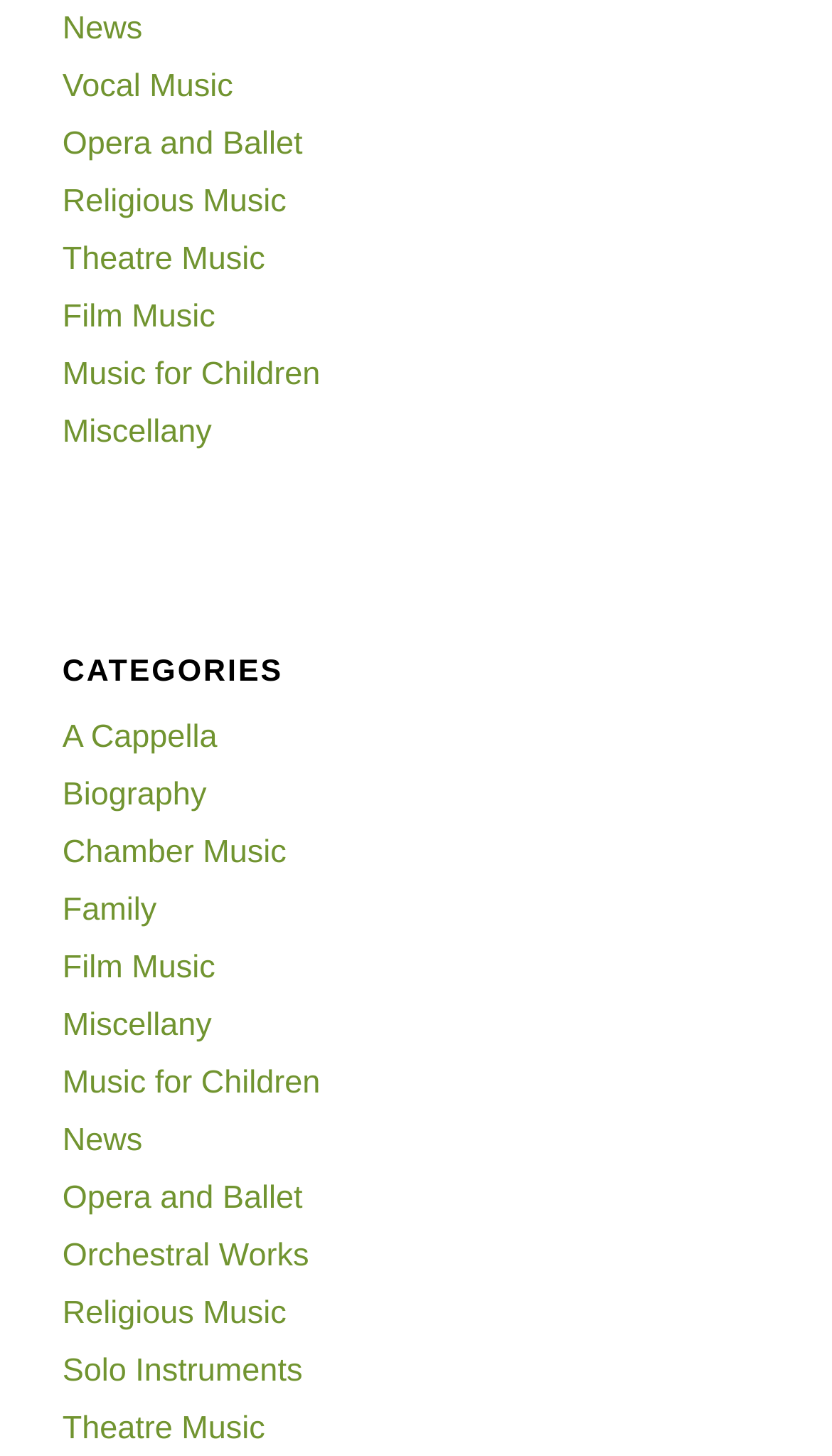Determine the bounding box coordinates (top-left x, top-left y, bottom-right x, bottom-right y) of the UI element described in the following text: Biography

[0.075, 0.533, 0.248, 0.558]